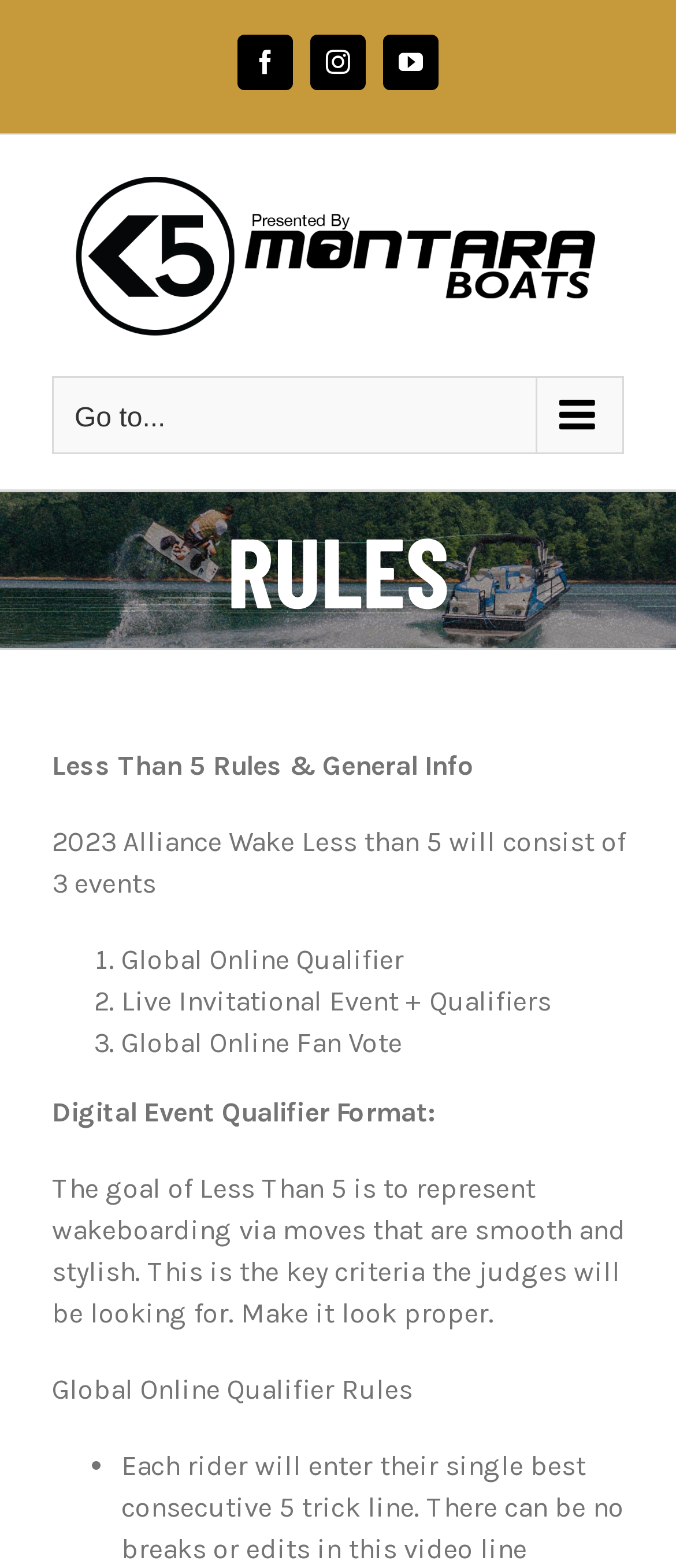Please locate the UI element described by "Go to..." and provide its bounding box coordinates.

[0.077, 0.24, 0.923, 0.289]